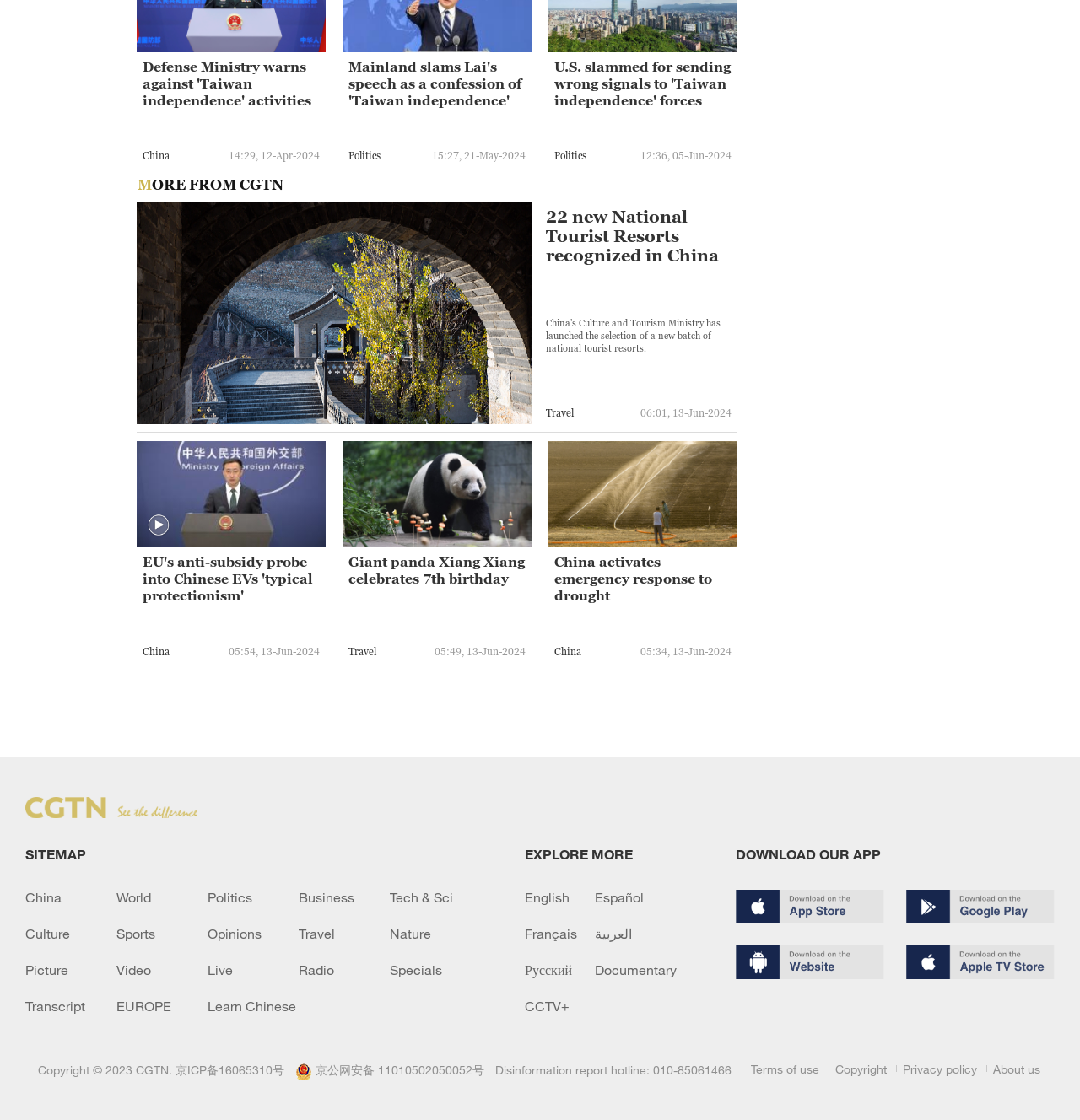What is the purpose of the 'MORE FROM CGTN' section?
Could you give a comprehensive explanation in response to this question?

The purpose of the 'MORE FROM CGTN' section is to provide more news articles as indicated by the links to different news articles under this section, such as '22 new National Tourist Resorts recognized in China'.